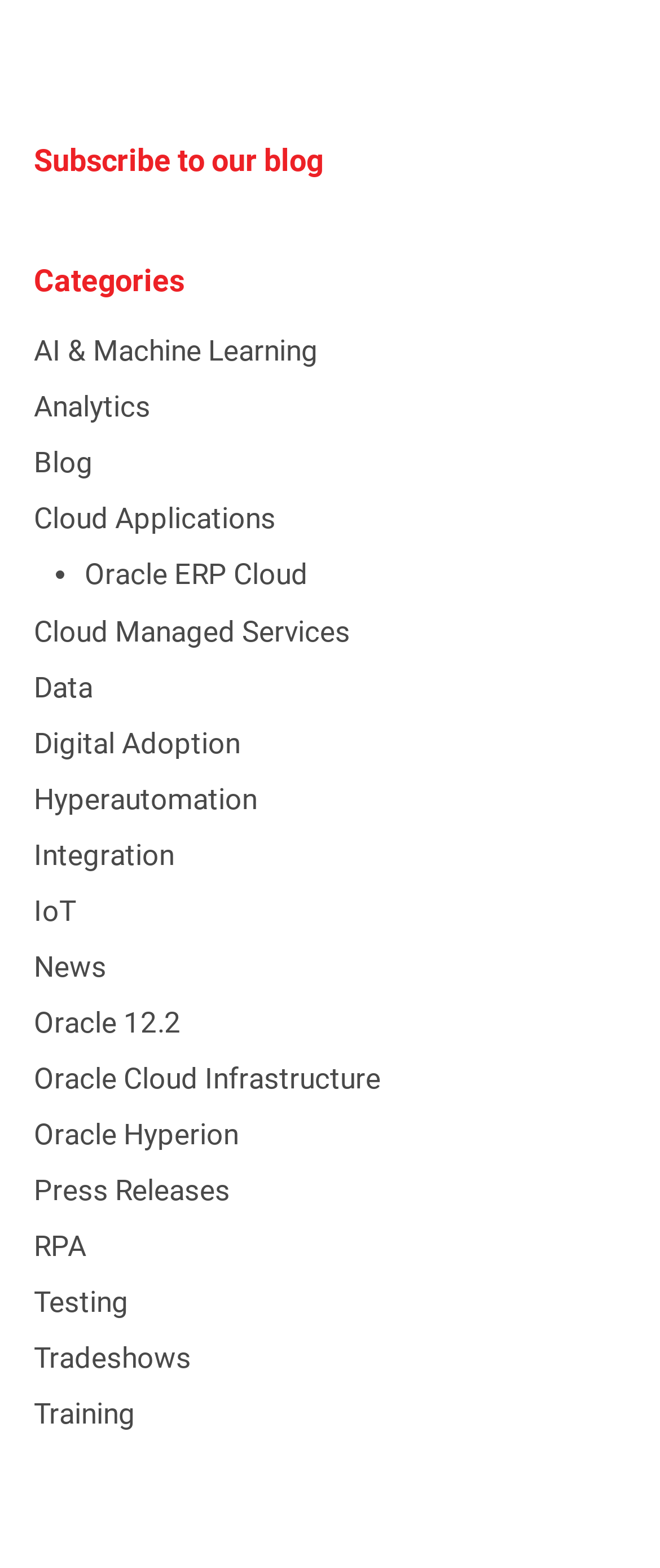Is there a category that starts with the letter 'T'?
Please provide a comprehensive answer based on the contents of the image.

I searched for category names that start with the letter 'T' and found two, which are 'Testing' and 'Tradeshows', so yes, there is a category that starts with the letter 'T'.